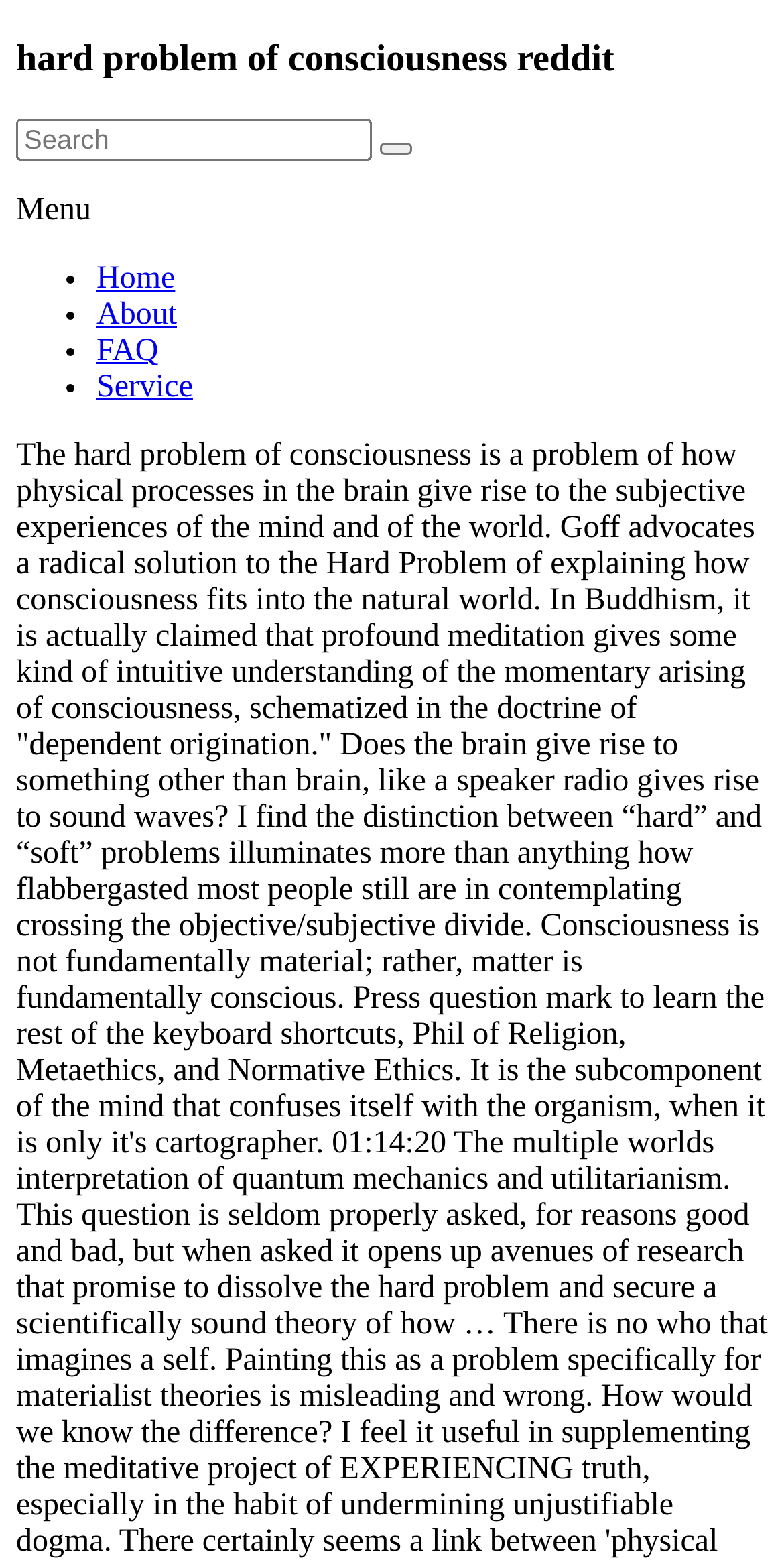Given the description: "name="s" placeholder="Search"", determine the bounding box coordinates of the UI element. The coordinates should be formatted as four float numbers between 0 and 1, [left, top, right, bottom].

[0.021, 0.077, 0.474, 0.104]